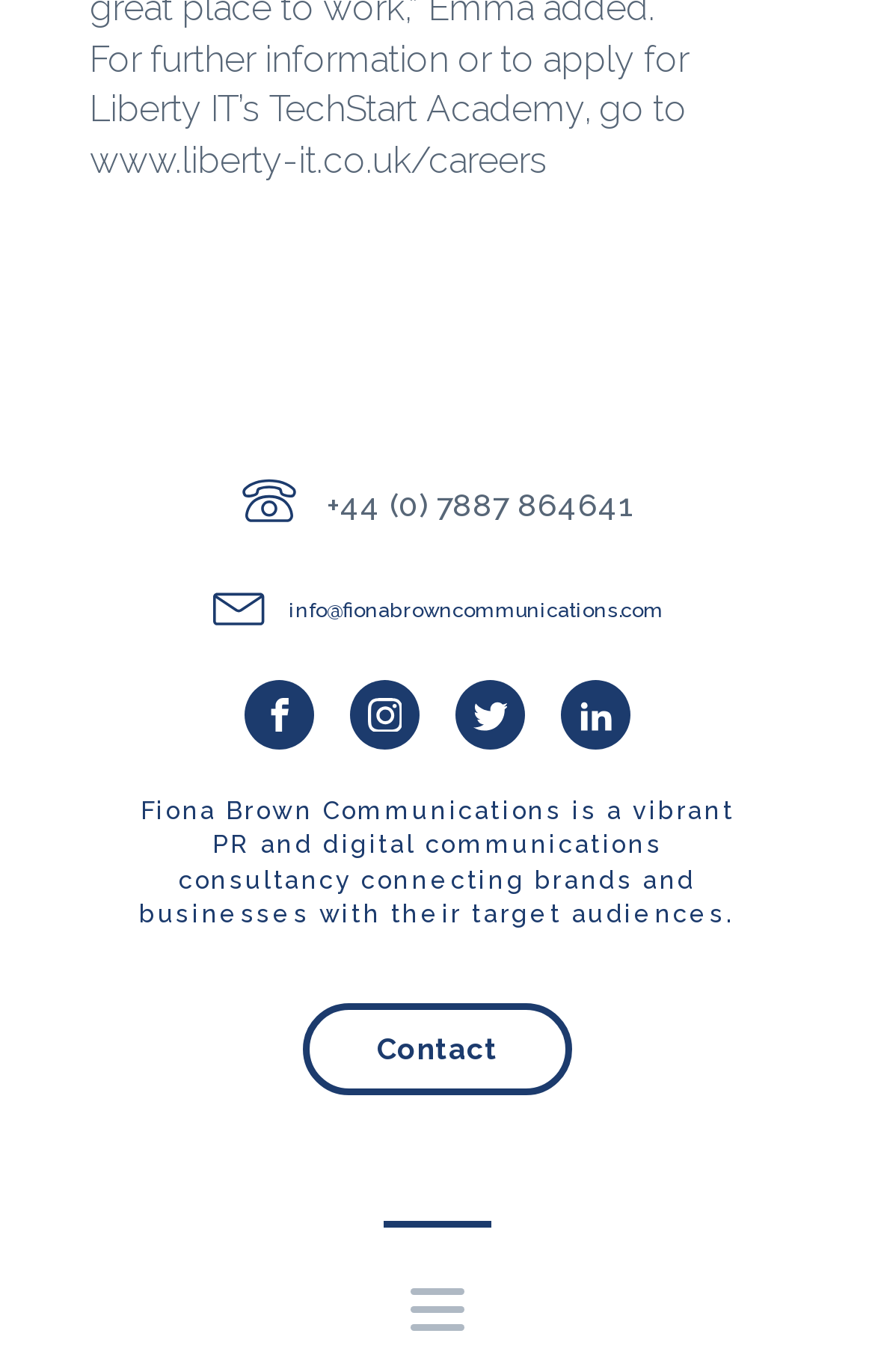Can you give a comprehensive explanation to the question given the content of the image?
How many social media links are there?

I counted the number of social media links by looking at the link elements with SVG roots that contain the text 'Visit our Facebook', 'Visit our Instagram', 'Visit our Twitter', and 'Visit our LinkedIn'. There are four of them.